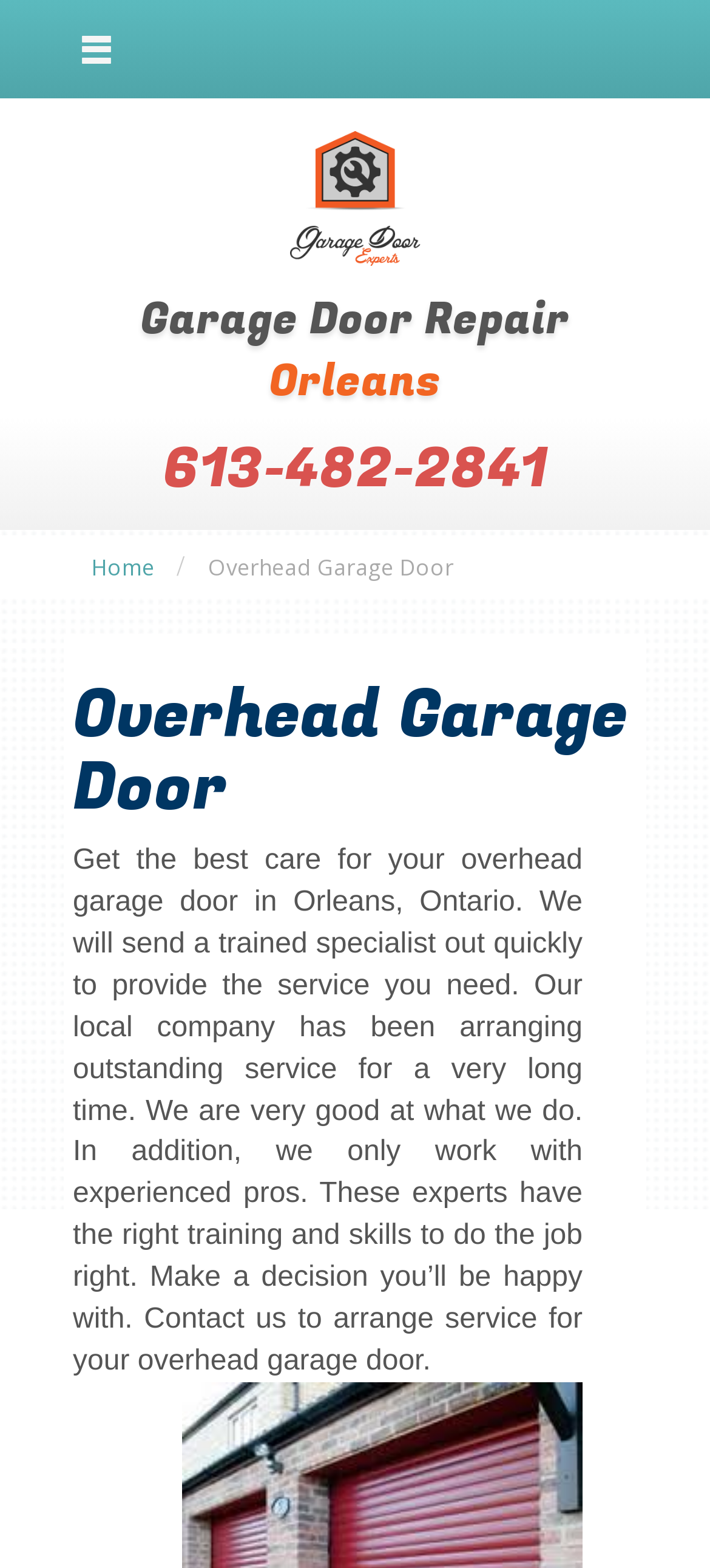Give a short answer using one word or phrase for the question:
What type of service is provided by the company?

Garage door repair